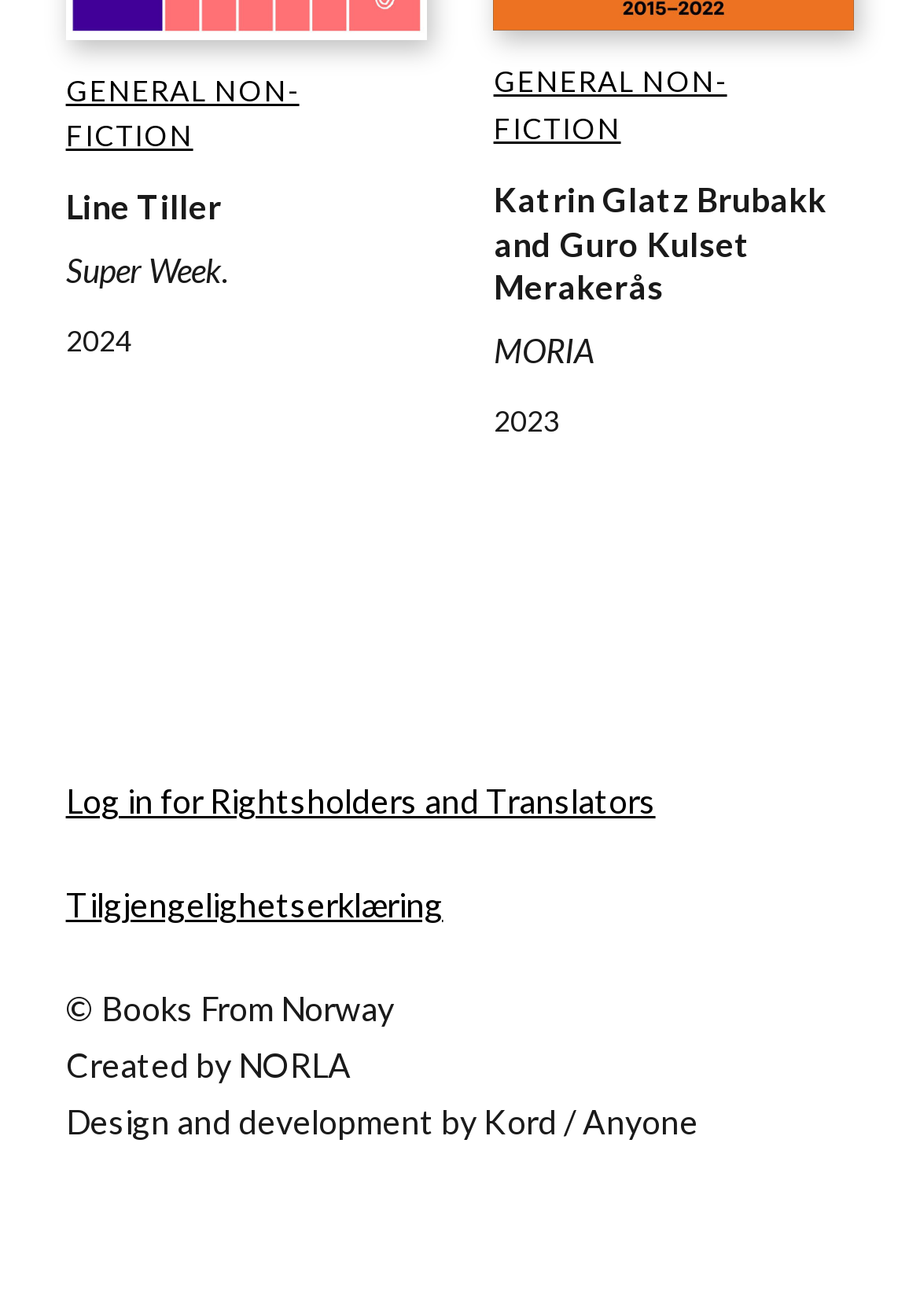Point out the bounding box coordinates of the section to click in order to follow this instruction: "Go to 'MORIA'".

[0.536, 0.252, 0.647, 0.282]